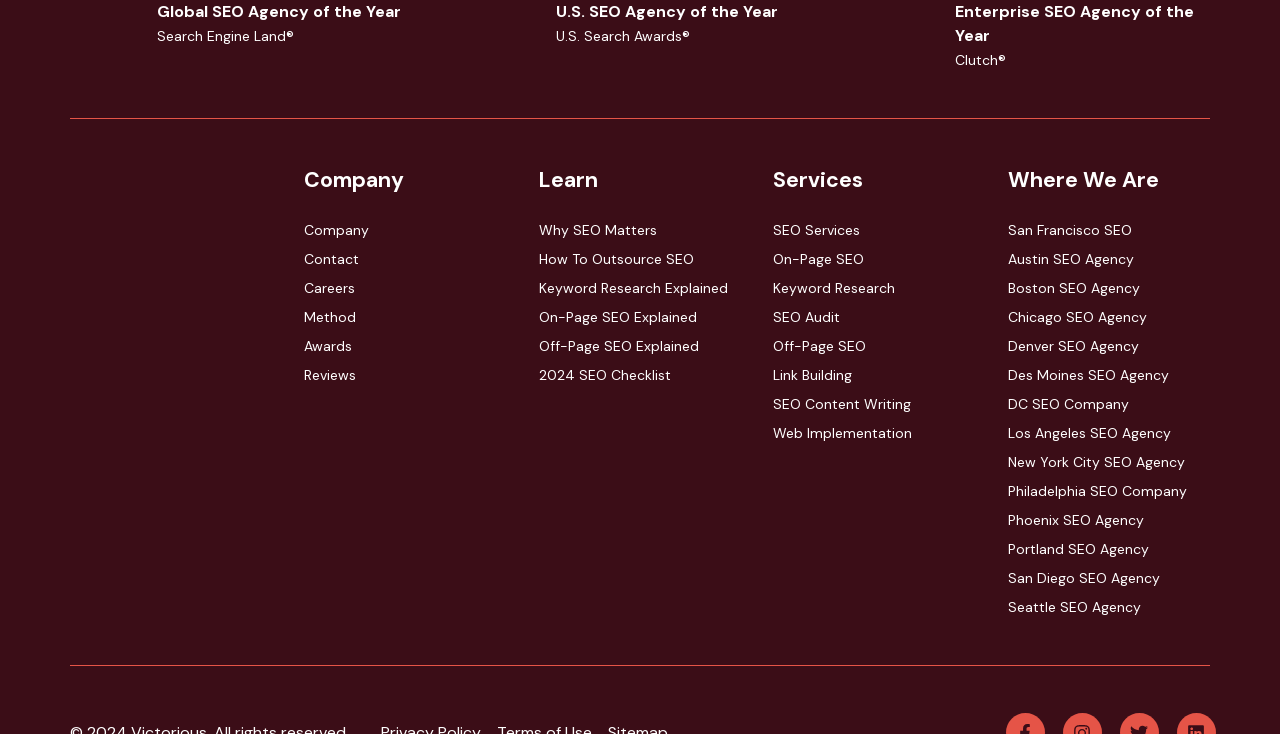Where are the company's offices located?
Please look at the screenshot and answer in one word or a short phrase.

San Francisco, Austin, Boston, etc.